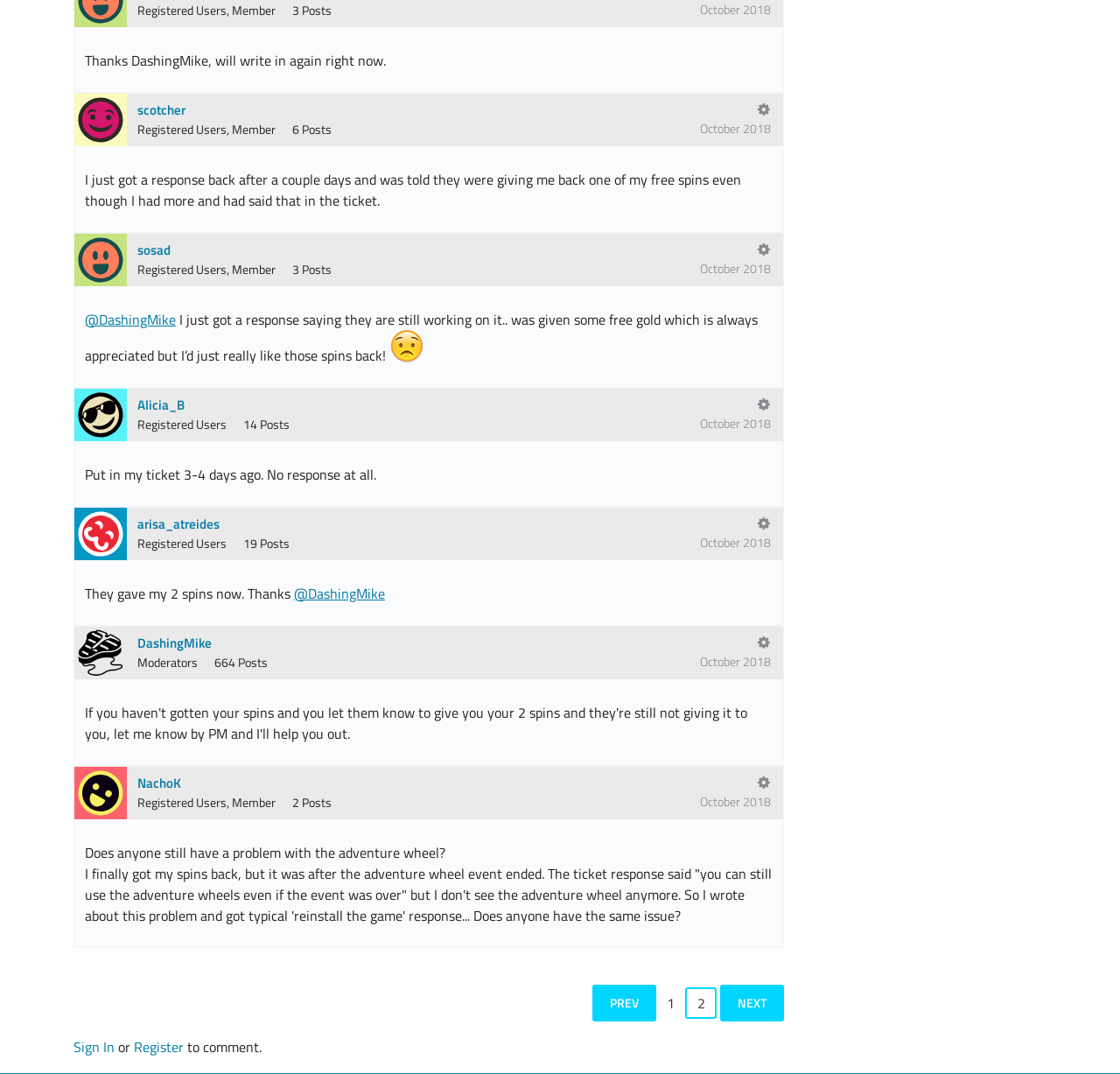Provide the bounding box coordinates in the format (top-left x, top-left y, bottom-right x, bottom-right y). All values are floating point numbers between 0 and 1. Determine the bounding box coordinate of the UI element described as: parent_node: Alicia_B aria-label="User: "Alicia_B"" title="Alicia_B"

[0.066, 0.362, 0.113, 0.407]